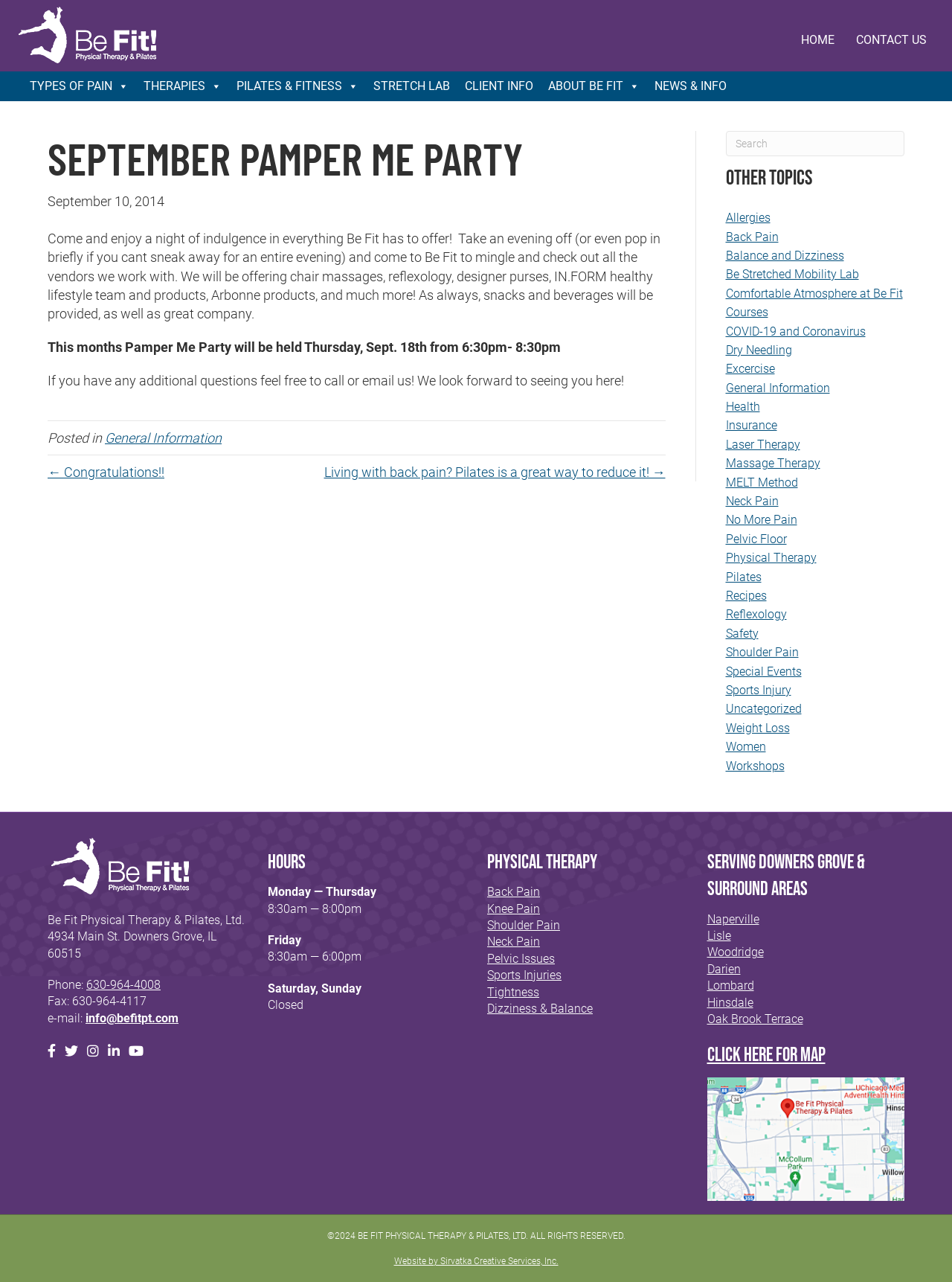Please identify the bounding box coordinates of the area that needs to be clicked to fulfill the following instruction: "Read the 'SEPTEMBER PAMPER ME PARTY' article."

[0.05, 0.102, 0.699, 0.164]